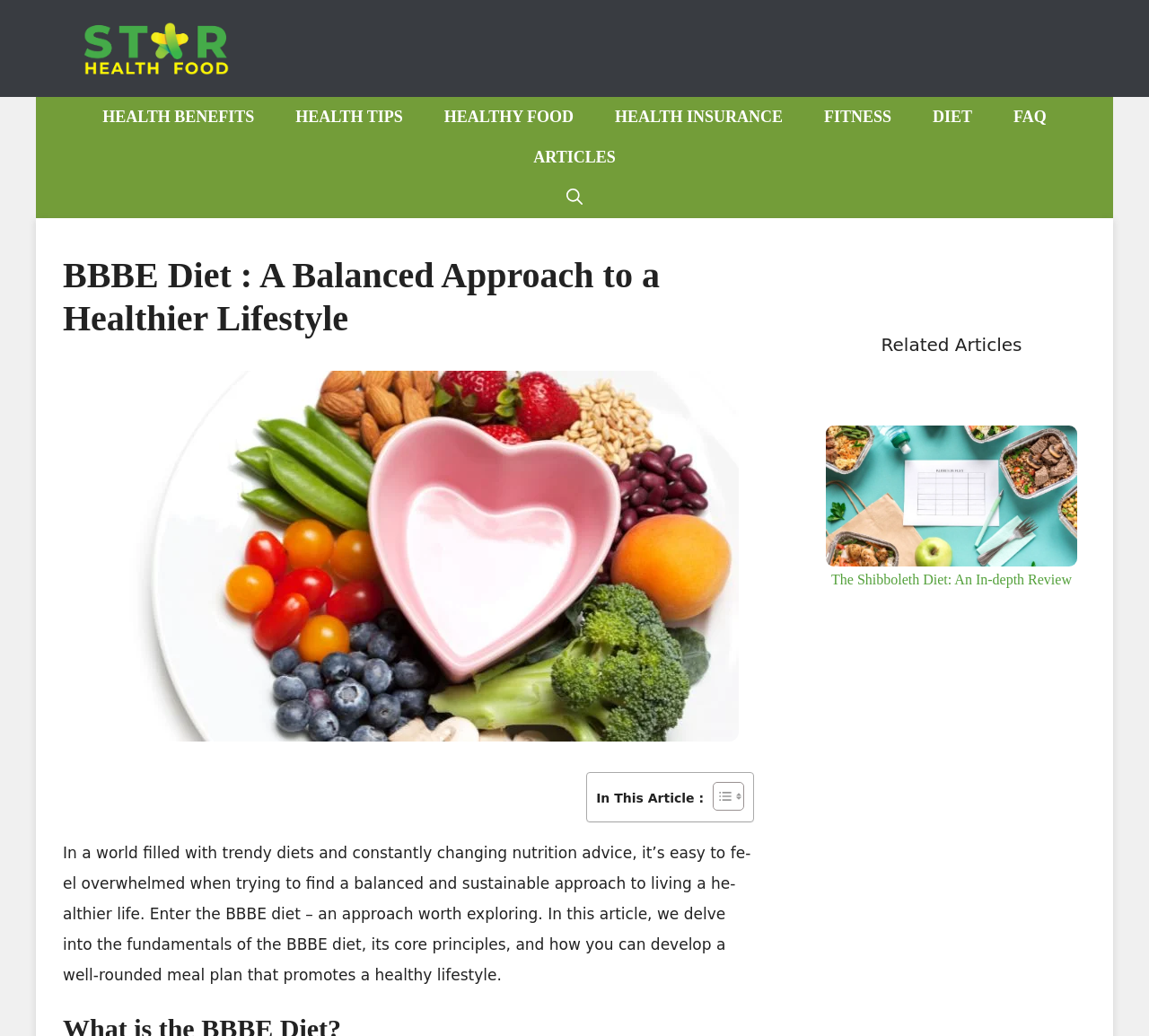Respond to the question below with a single word or phrase: What is the name of the image above the text 'In This Article :'?

BBBE Diet